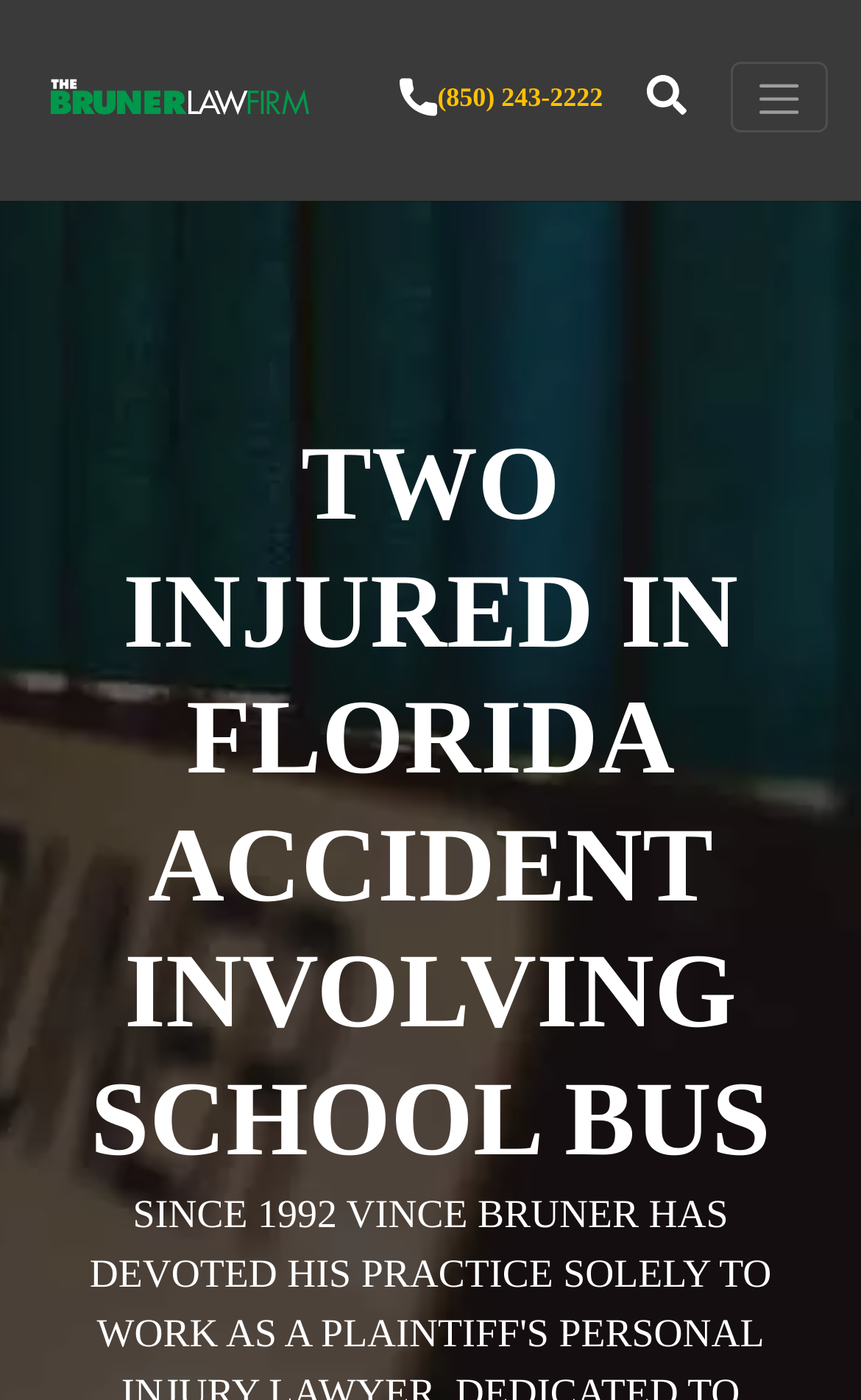Determine the bounding box for the described UI element: "aria-label="trigger"".

[0.751, 0.056, 0.797, 0.088]